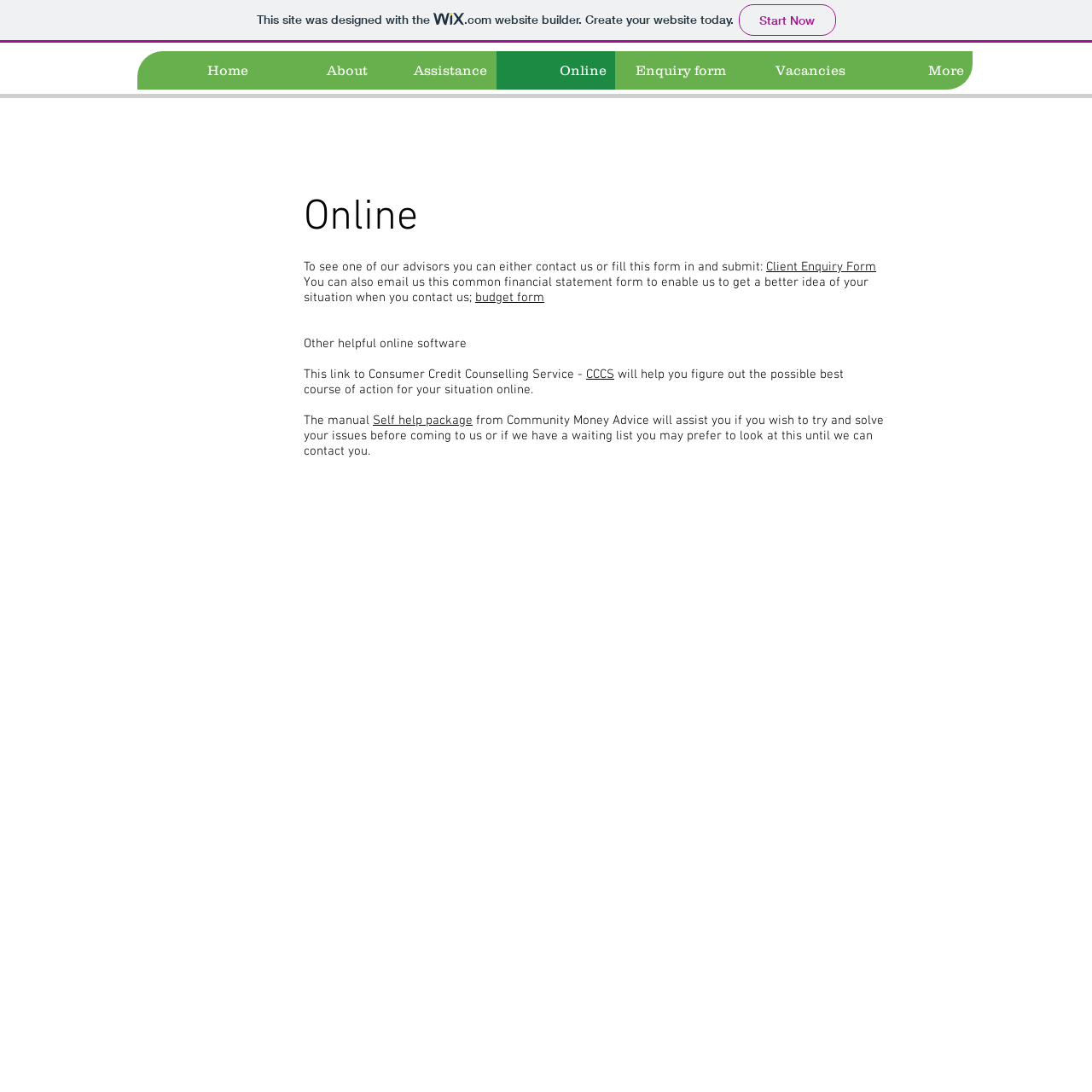What is the website builder used for this site? Please answer the question using a single word or phrase based on the image.

Wix